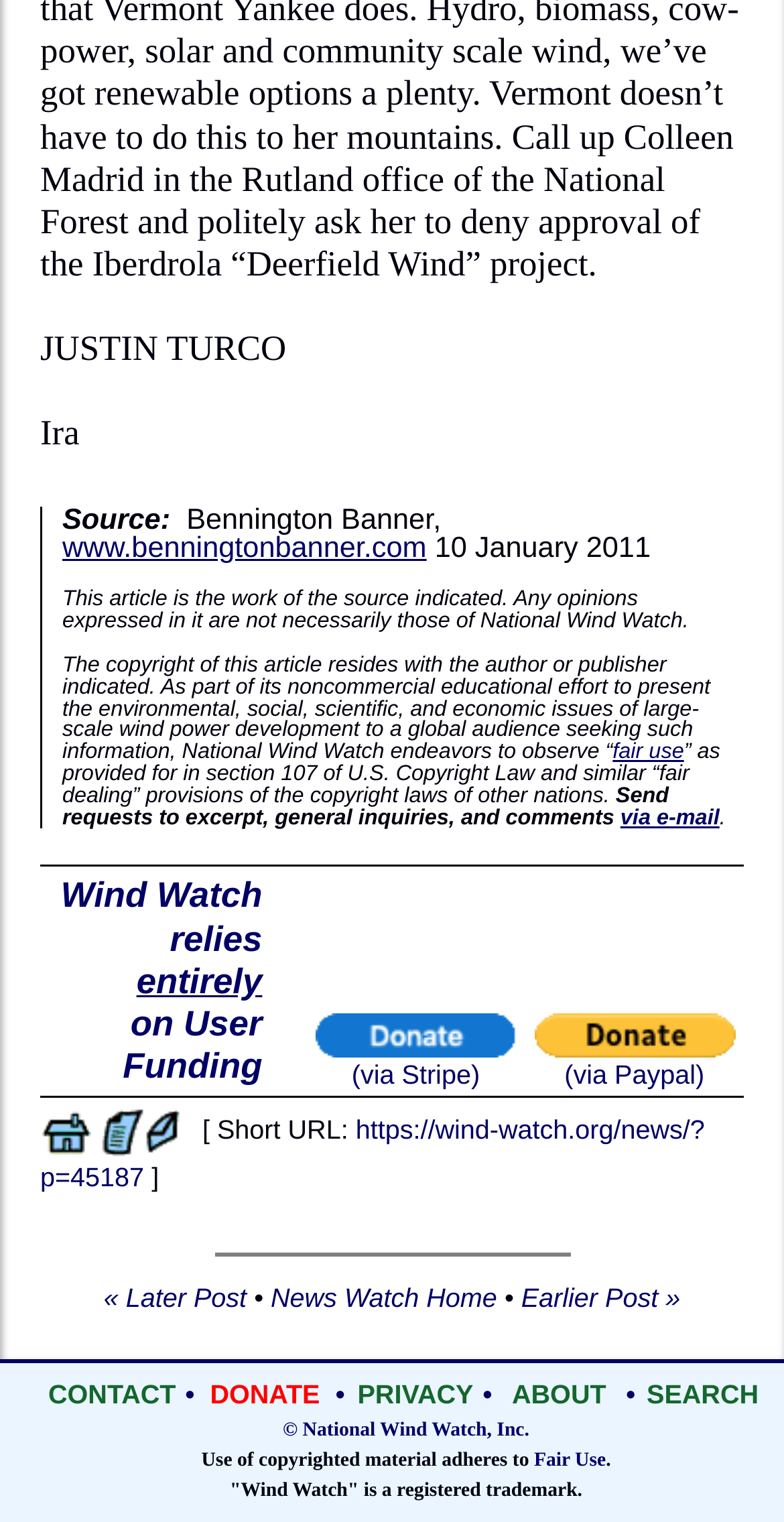Indicate the bounding box coordinates of the clickable region to achieve the following instruction: "Read the article from Bennington Banner."

[0.227, 0.331, 0.563, 0.352]